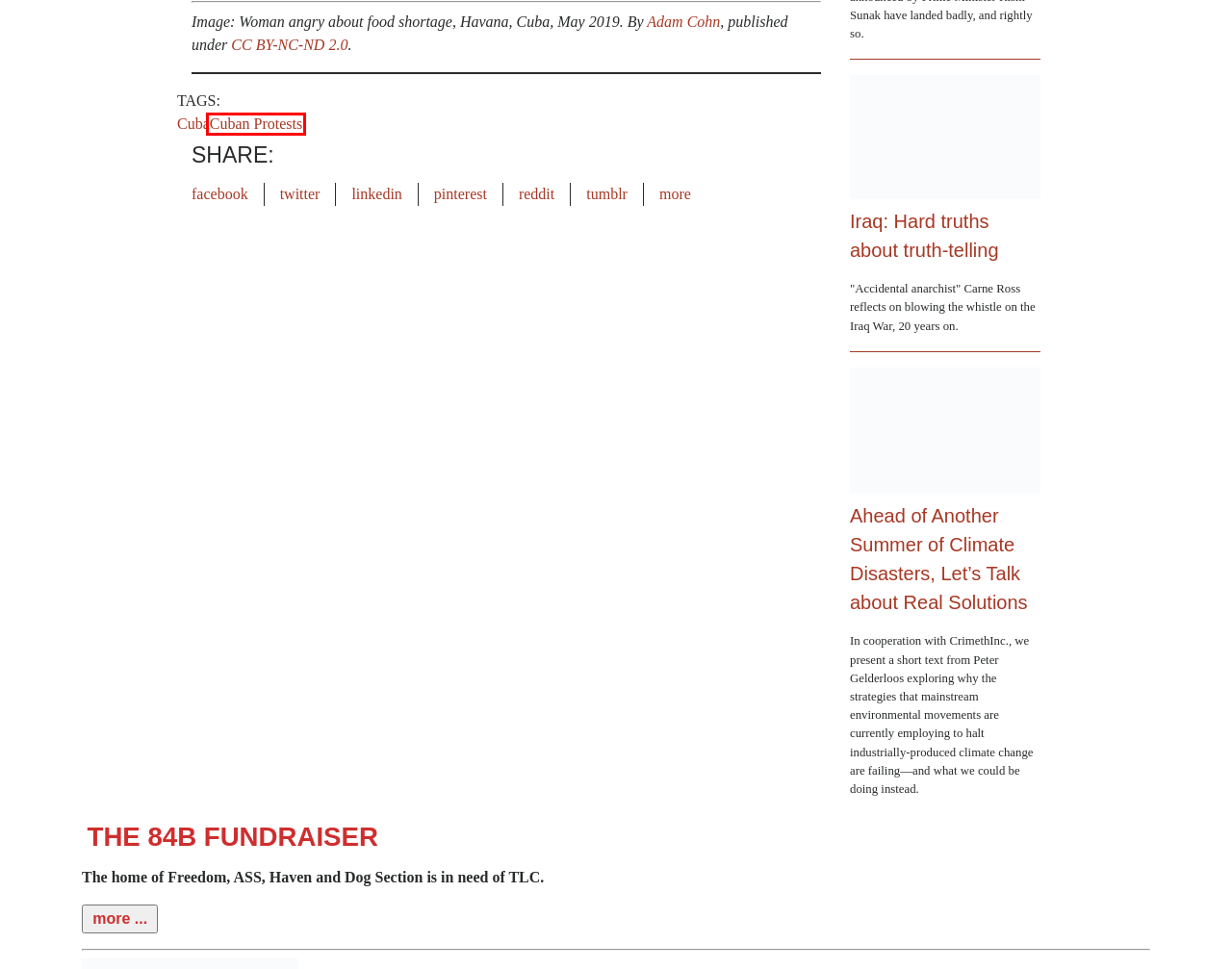Using the screenshot of a webpage with a red bounding box, pick the webpage description that most accurately represents the new webpage after the element inside the red box is clicked. Here are the candidates:
A. The Pergamon: prison and sisterhood - Freedom News
B. Cuba Archives - Freedom News
C. Iraq: Hard truths about truth-telling - Freedom News
D. Ahead of Another Summer of Climate Disasters, Let’s Talk about Real Solutions - Freedom News
E. The Freedom Press Newspaper Archive - Freedom News
F. Cuban Protests Archives - Freedom News
G. The 84b or not 84b Fundraiser - Freedom Press
H. Freedom Press - Freedom Press

F